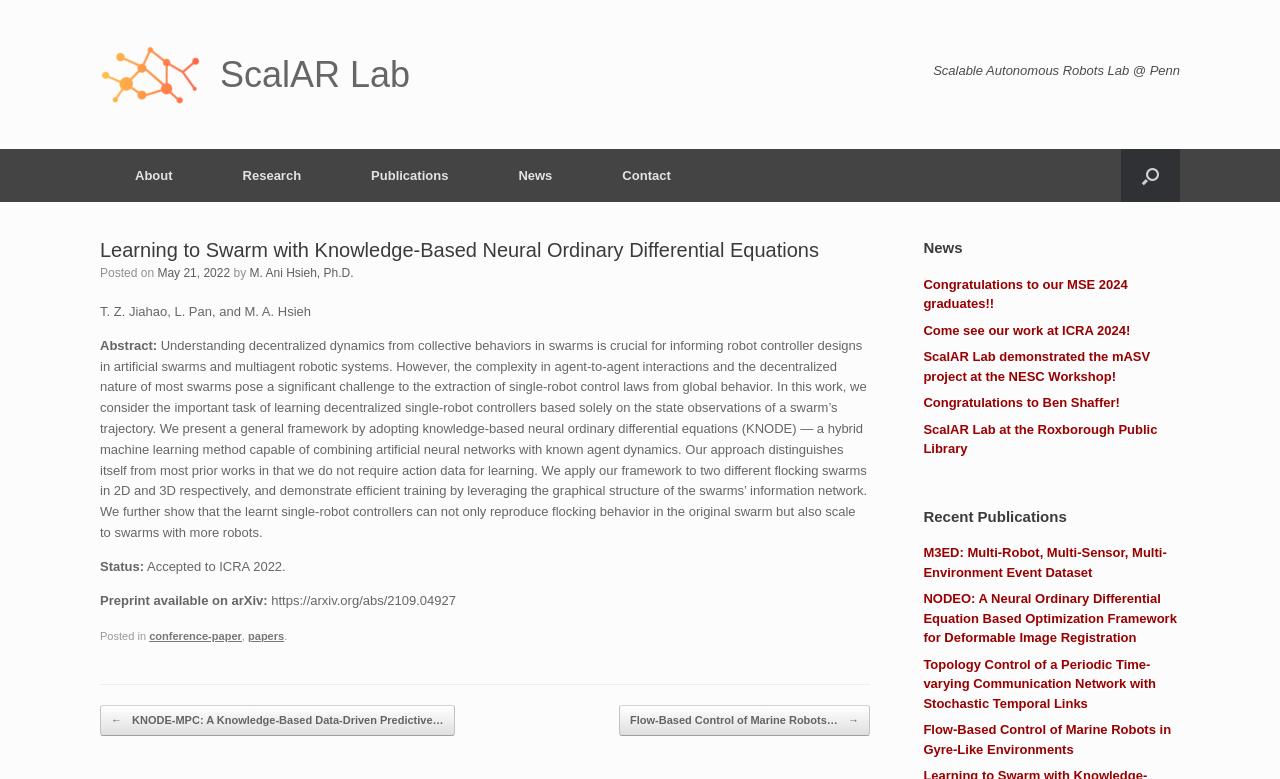How many news items are there in the 'News' section?
Please respond to the question with as much detail as possible.

The 'News' section is located at the bottom-right corner of the webpage, and it contains 5 news items, each with a link to a news article.